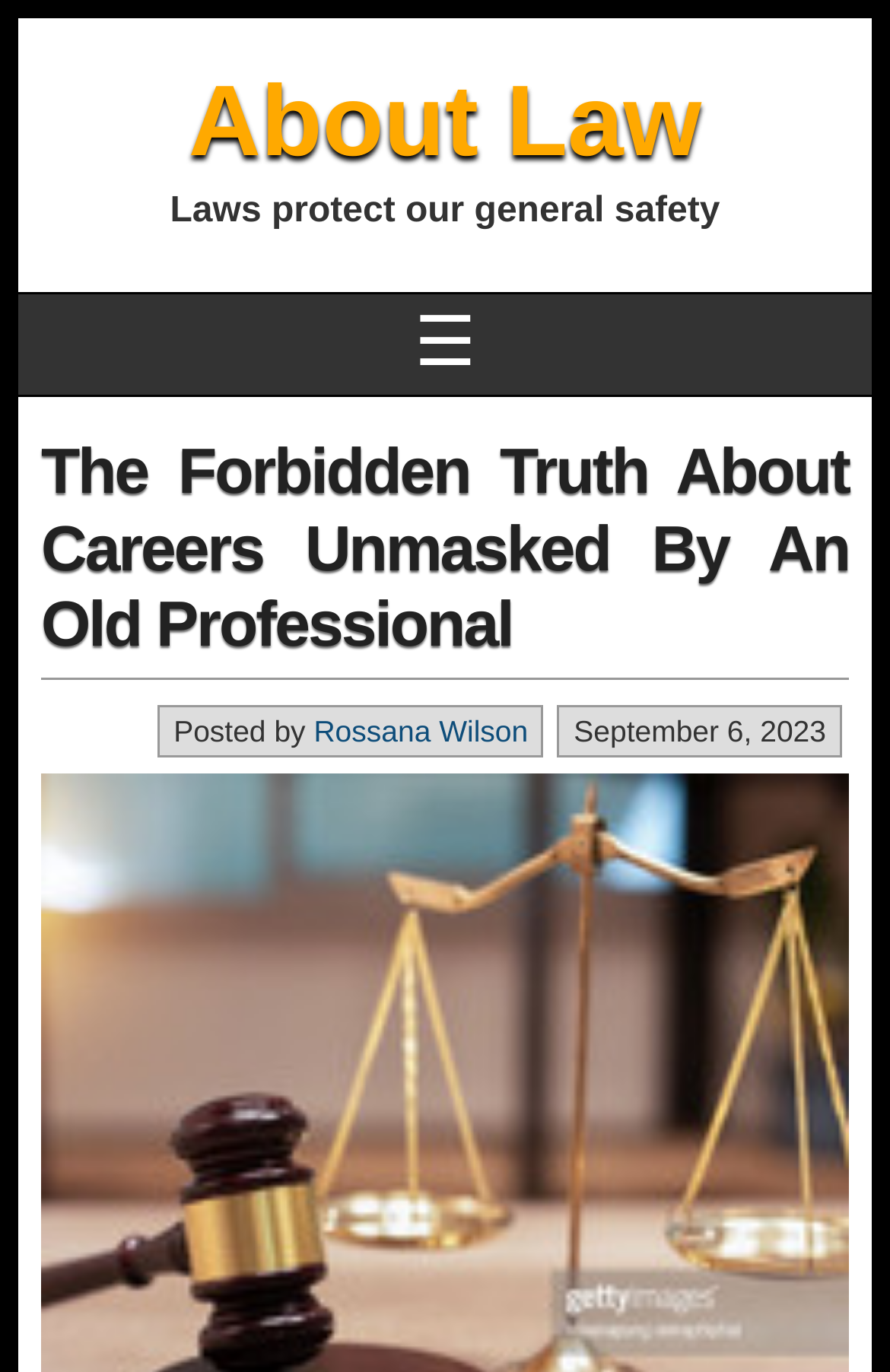Create a detailed summary of all the visual and textual information on the webpage.

The webpage is about careers and law, with a focus on the truth about careers revealed by an experienced professional. At the top, there is a heading that reads "About Law", which is also a clickable link. Below this heading, there is a paragraph of text that states "Laws protect our general safety".

To the right of the top heading, there is a button with an icon "☰". When this button is expanded, it reveals a section with a heading that reads "The Forbidden Truth About Careers Unmasked By An Old Professional", which is also a clickable link. Below this heading, there is a date "September 6, 2023" and a byline that reads "Posted by Rossana Wilson", with "Rossana Wilson" being a clickable link.

Overall, the webpage appears to be a blog post or article about careers and law, with a focus on revealing the truth about careers.